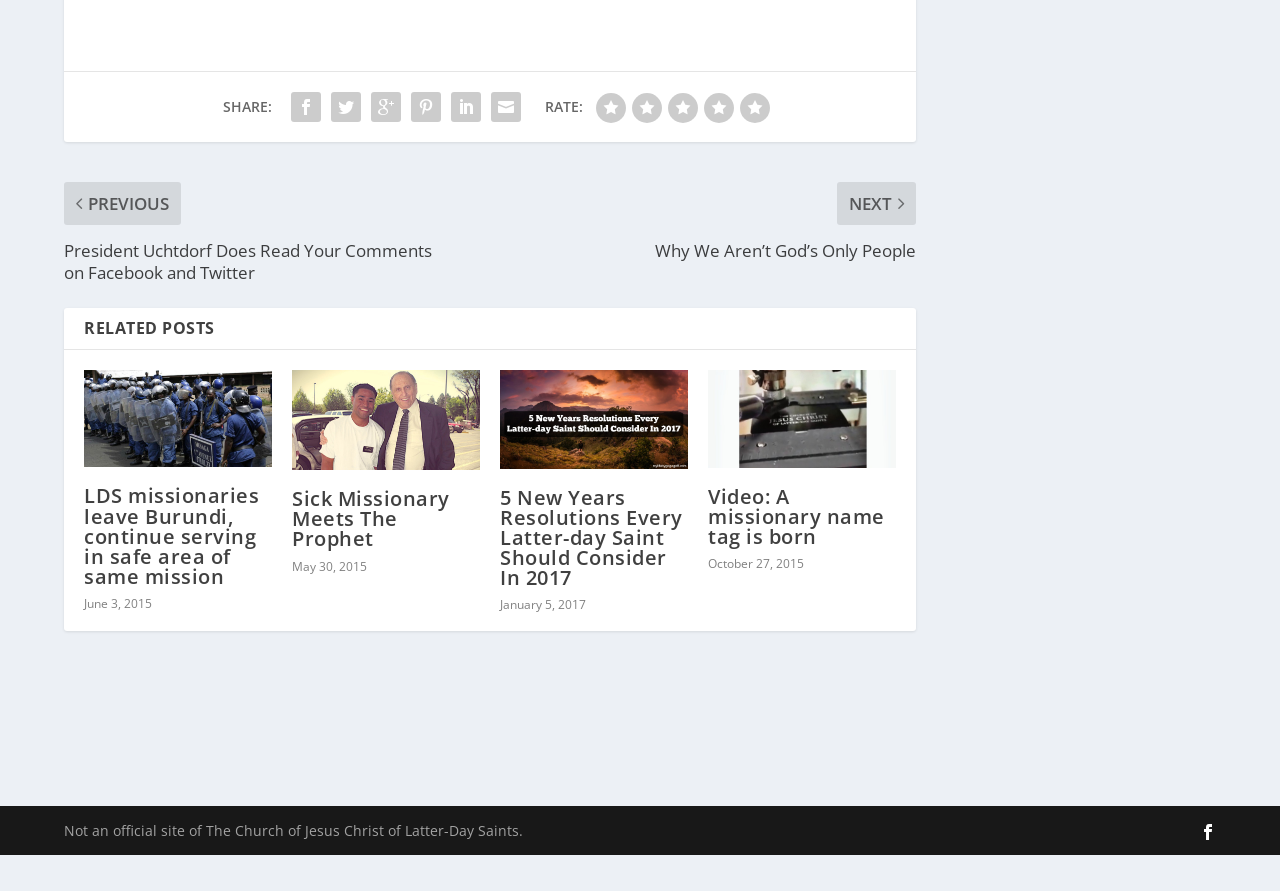What is the disclaimer at the bottom of the webpage?
Can you offer a detailed and complete answer to this question?

The disclaimer at the bottom of the webpage states 'Not an official site of The Church of Jesus Christ of Latter-Day Saints.', indicating that the webpage is not officially affiliated with the Church.